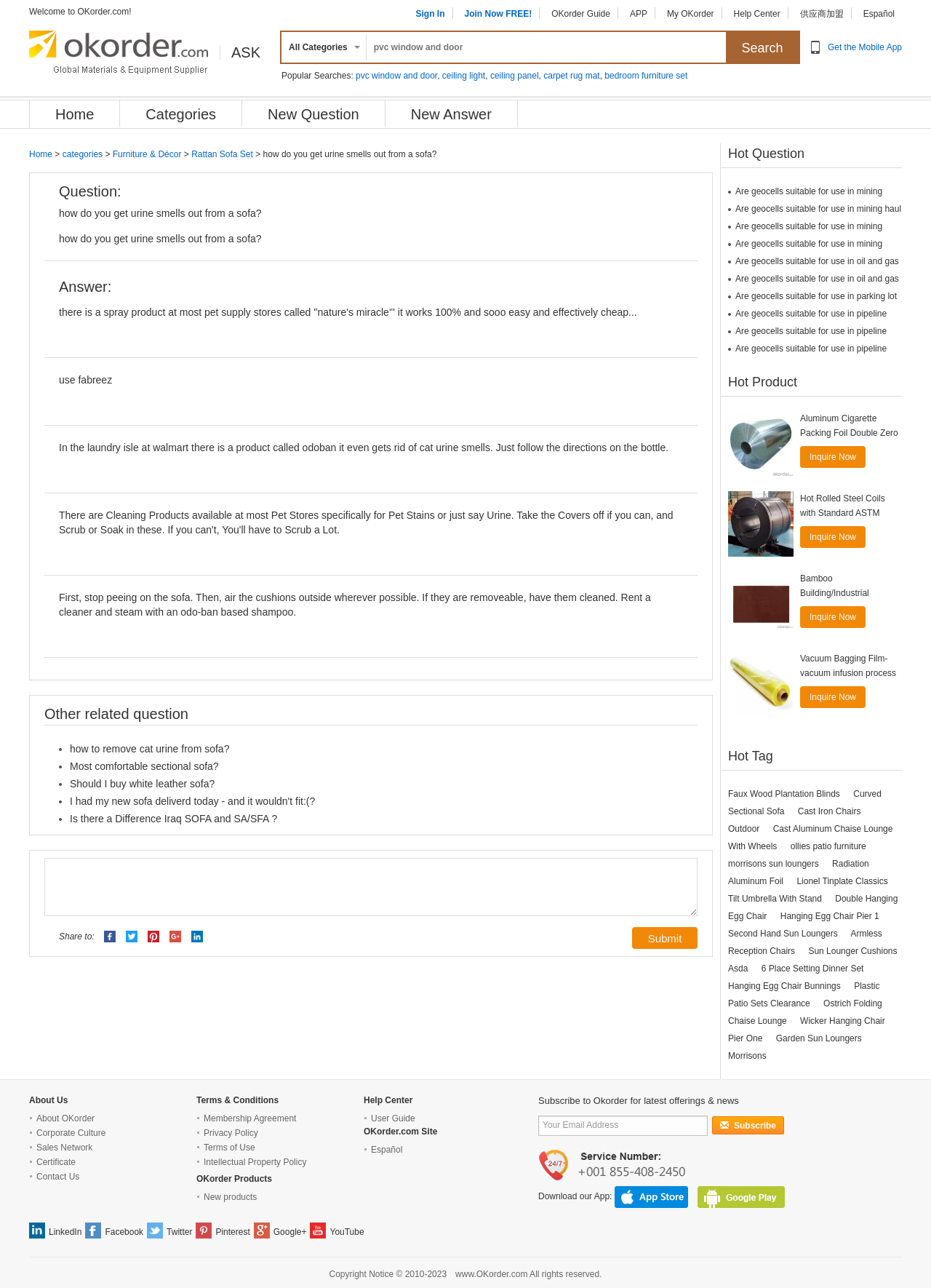Please identify the bounding box coordinates of the element that needs to be clicked to execute the following command: "Search for something". Provide the bounding box using four float numbers between 0 and 1, formatted as [left, top, right, bottom].

None